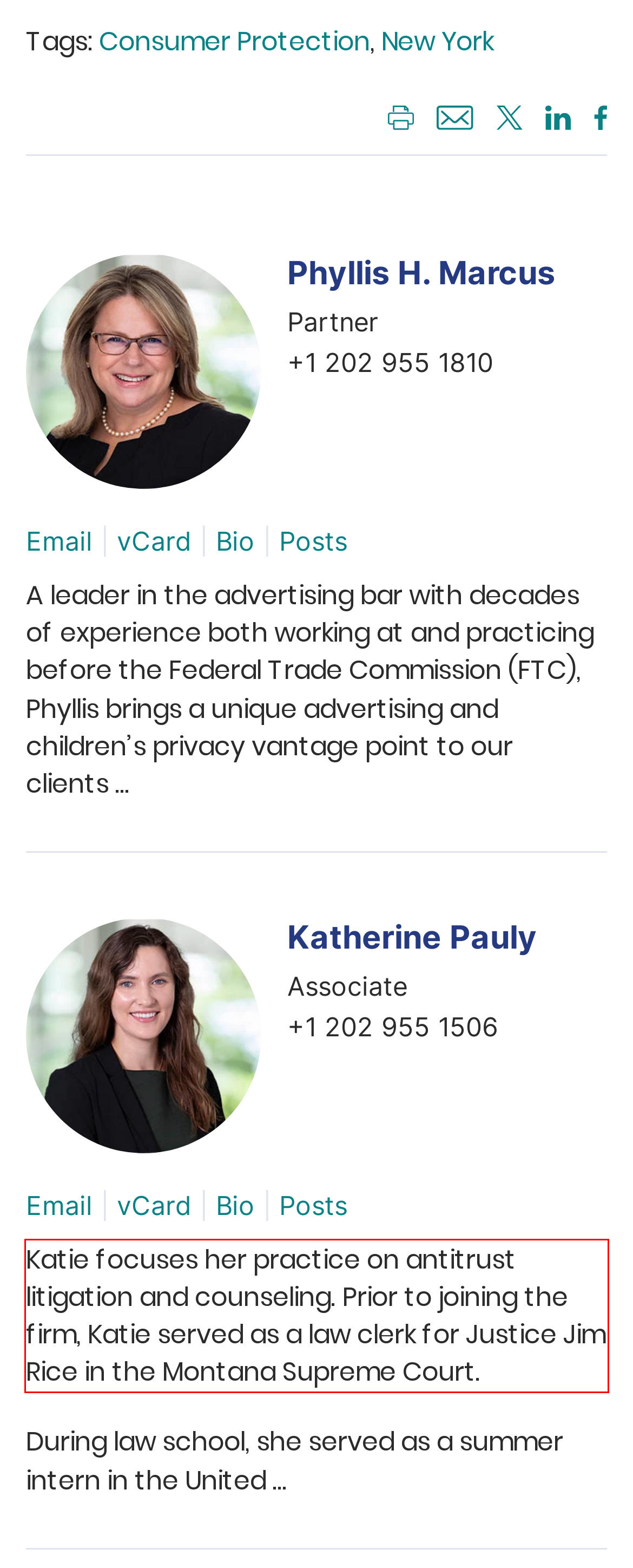You are provided with a screenshot of a webpage that includes a red bounding box. Extract and generate the text content found within the red bounding box.

Katie focuses her practice on antitrust litigation and counseling. Prior to joining the firm, Katie served as a law clerk for Justice Jim Rice in the Montana Supreme Court.